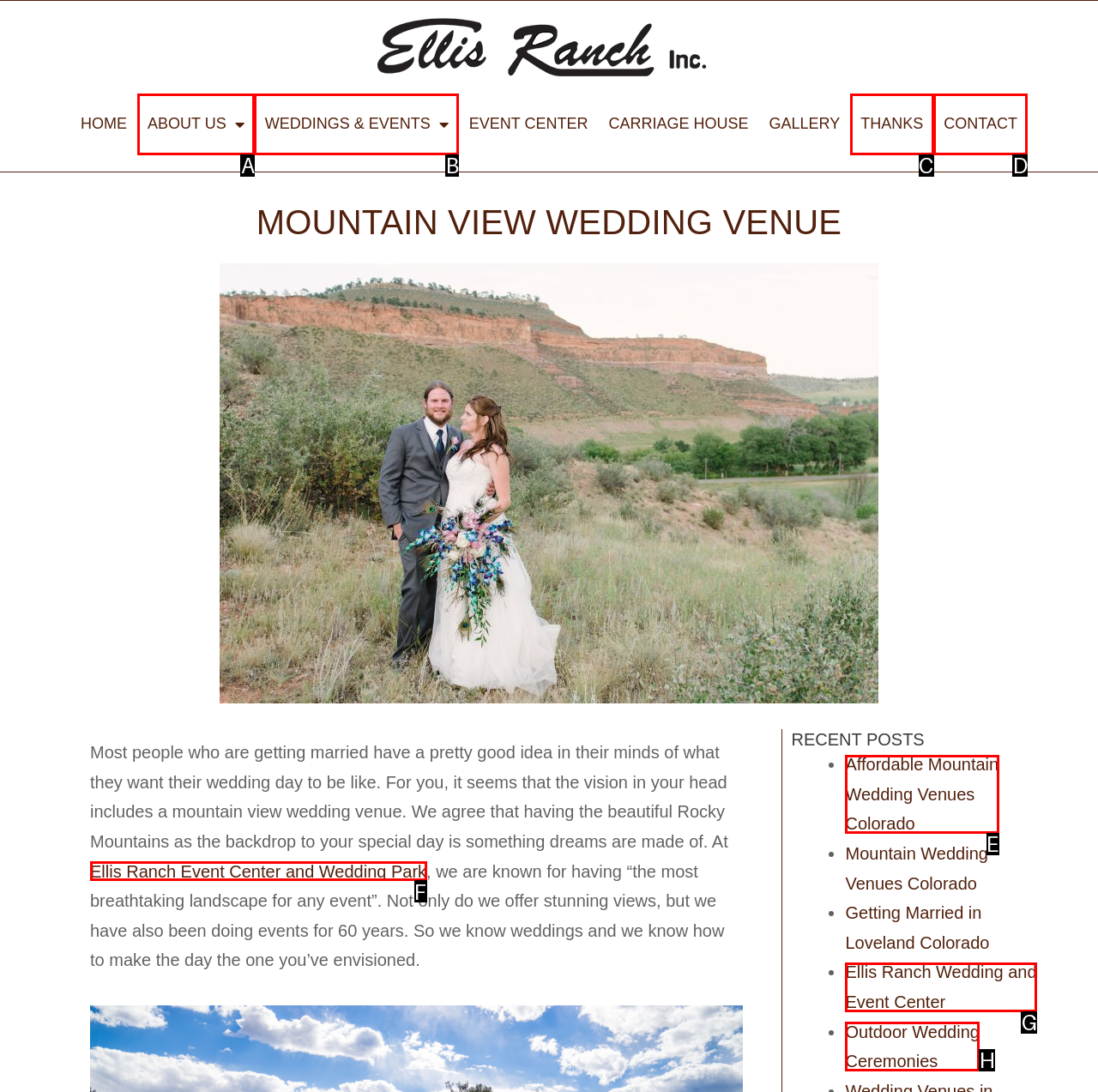Pick the HTML element that corresponds to the description: Weddings & Events
Answer with the letter of the correct option from the given choices directly.

B